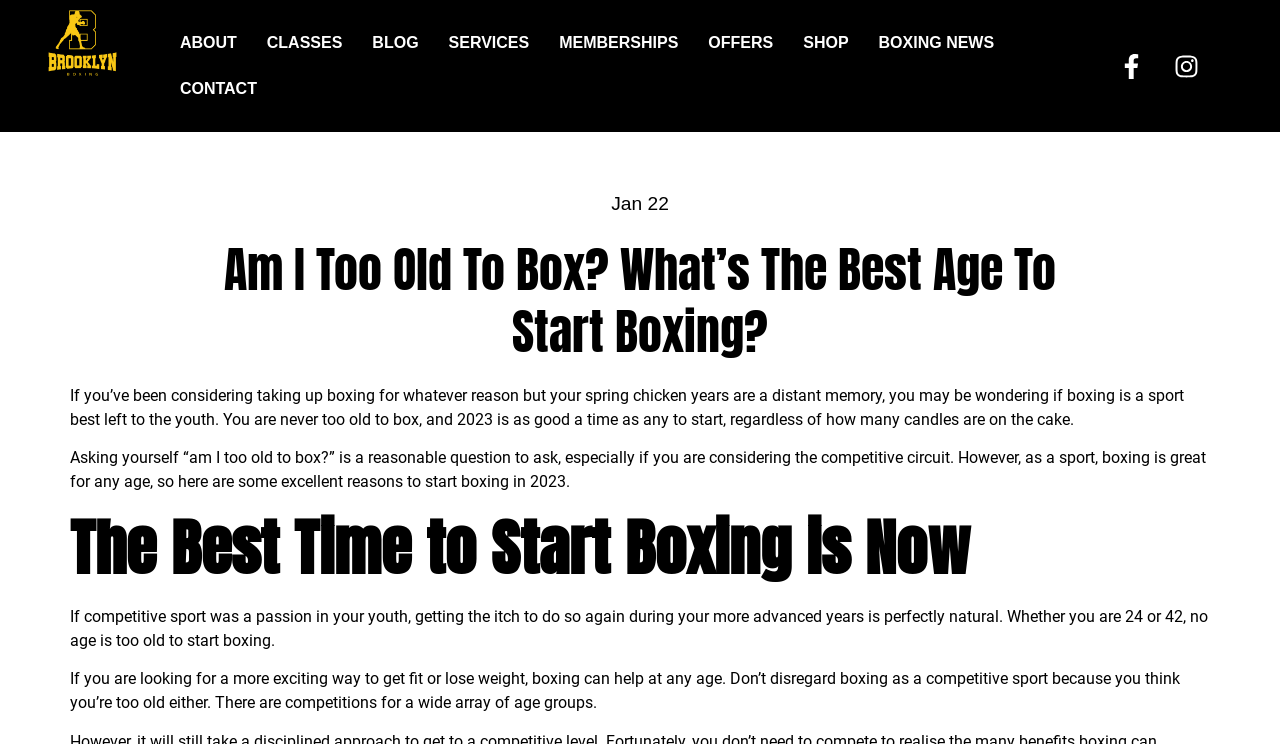What is the date mentioned on the webpage? Using the information from the screenshot, answer with a single word or phrase.

Jan 22